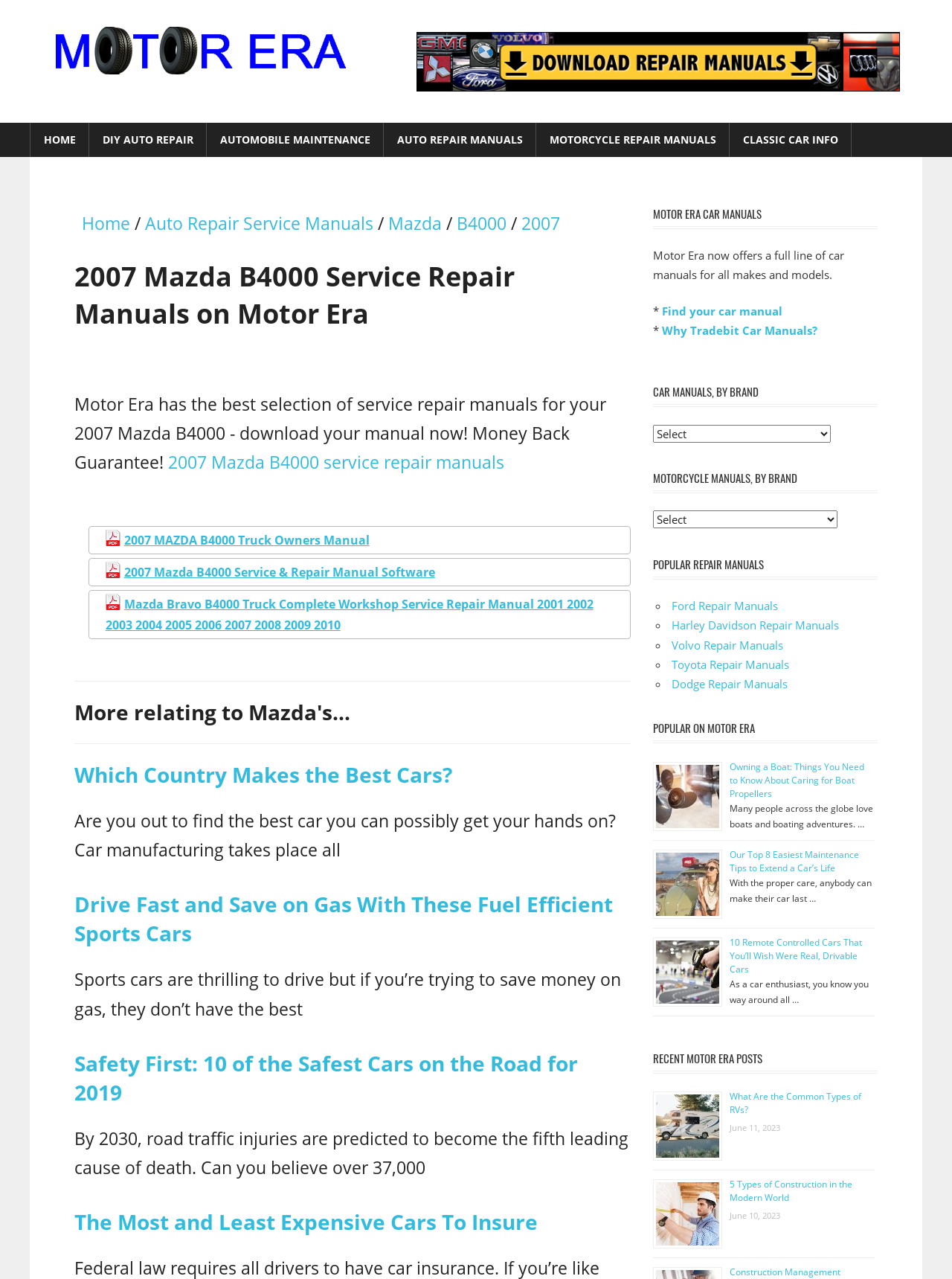Determine the bounding box coordinates of the clickable element to complete this instruction: "Select a brand from the 'CAR MANUALS, BY BRAND' combobox". Provide the coordinates in the format of four float numbers between 0 and 1, [left, top, right, bottom].

[0.686, 0.332, 0.872, 0.346]